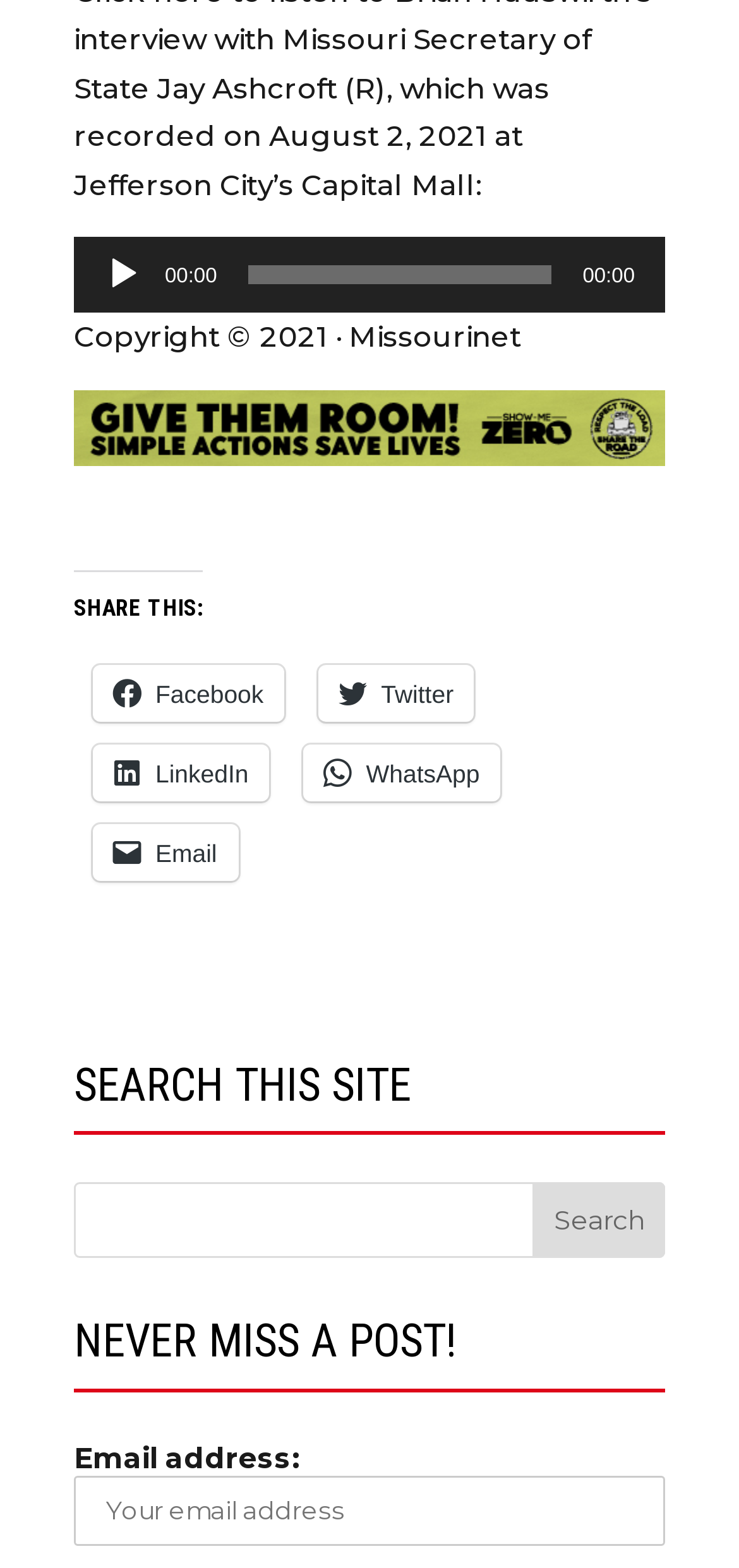Provide the bounding box coordinates of the HTML element described by the text: "00:00 00:00". The coordinates should be in the format [left, top, right, bottom] with values between 0 and 1.

[0.1, 0.151, 0.9, 0.199]